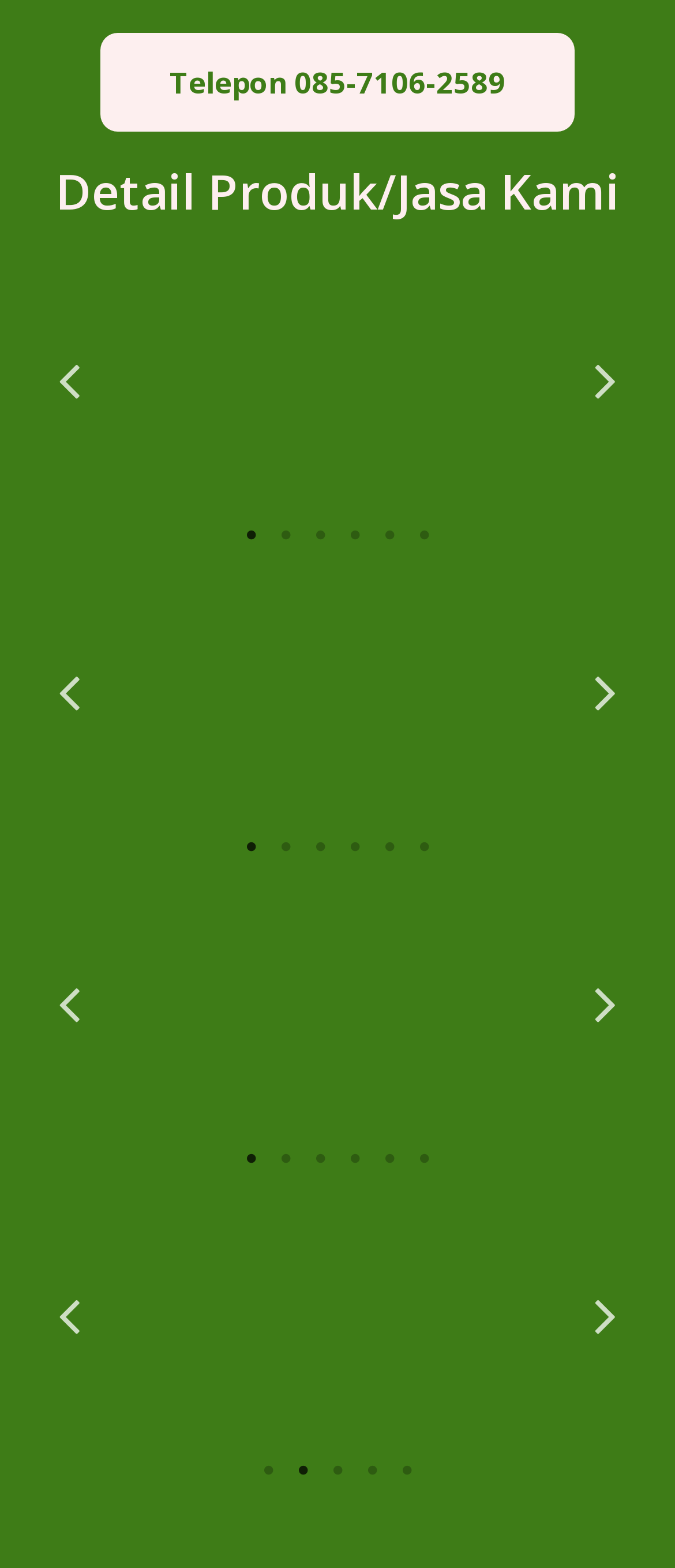Please give the bounding box coordinates of the area that should be clicked to fulfill the following instruction: "Click the 'Telepon 085-7106-2589' link". The coordinates should be in the format of four float numbers from 0 to 1, i.e., [left, top, right, bottom].

[0.149, 0.021, 0.851, 0.084]